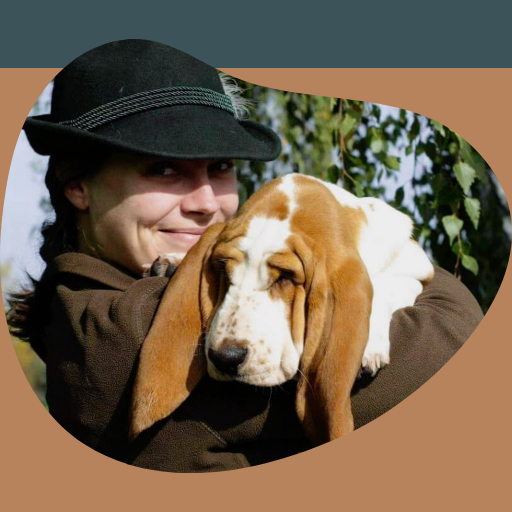Use a single word or phrase to answer this question: 
What is the color of the woman's hat?

Black